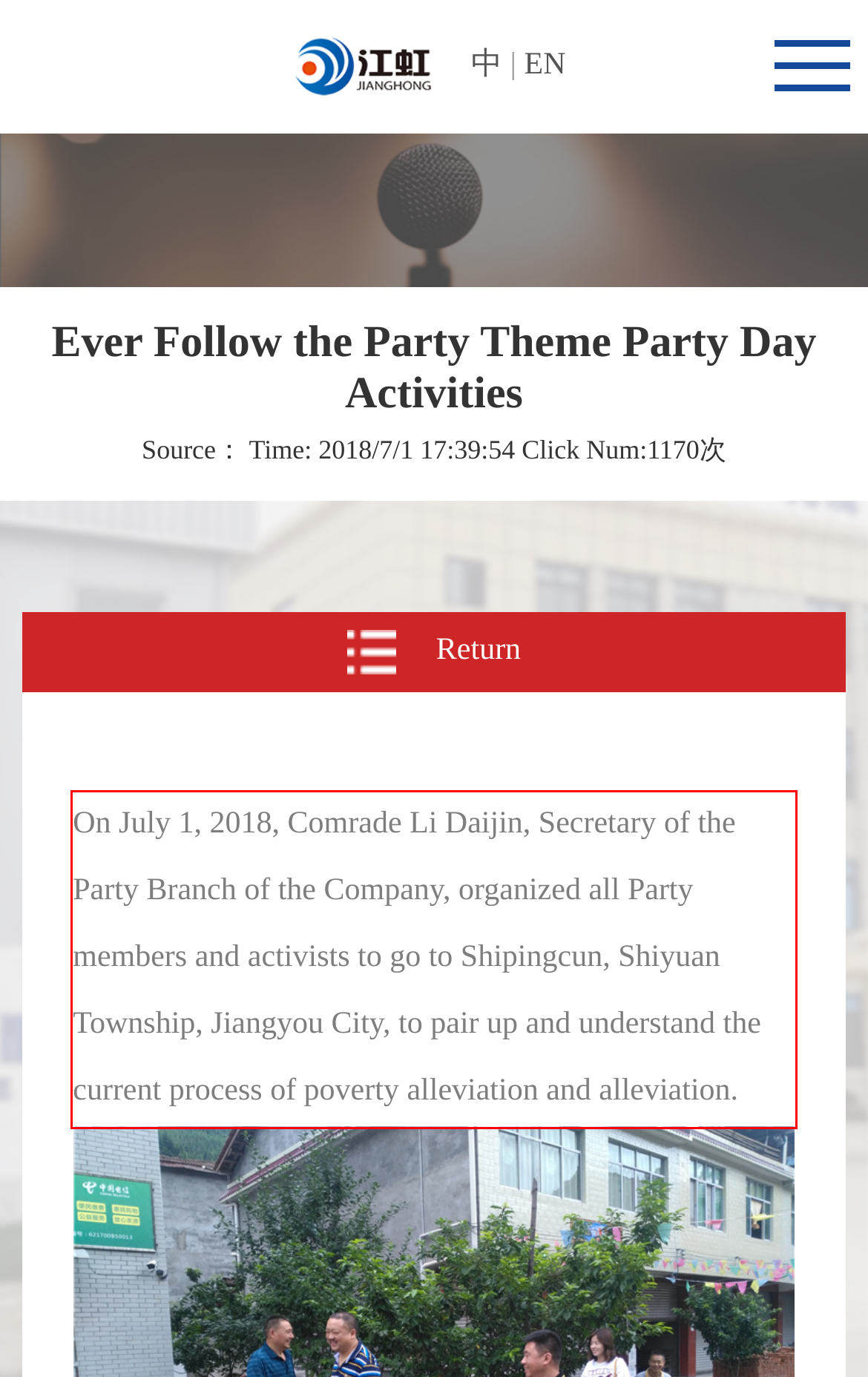Given a screenshot of a webpage with a red bounding box, please identify and retrieve the text inside the red rectangle.

On July 1, 2018, Comrade Li Daijin, Secretary of the Party Branch of the Company, organized all Party members and activists to go to Shipingcun, Shiyuan Township, Jiangyou City, to pair up and understand the current process of poverty alleviation and alleviation.